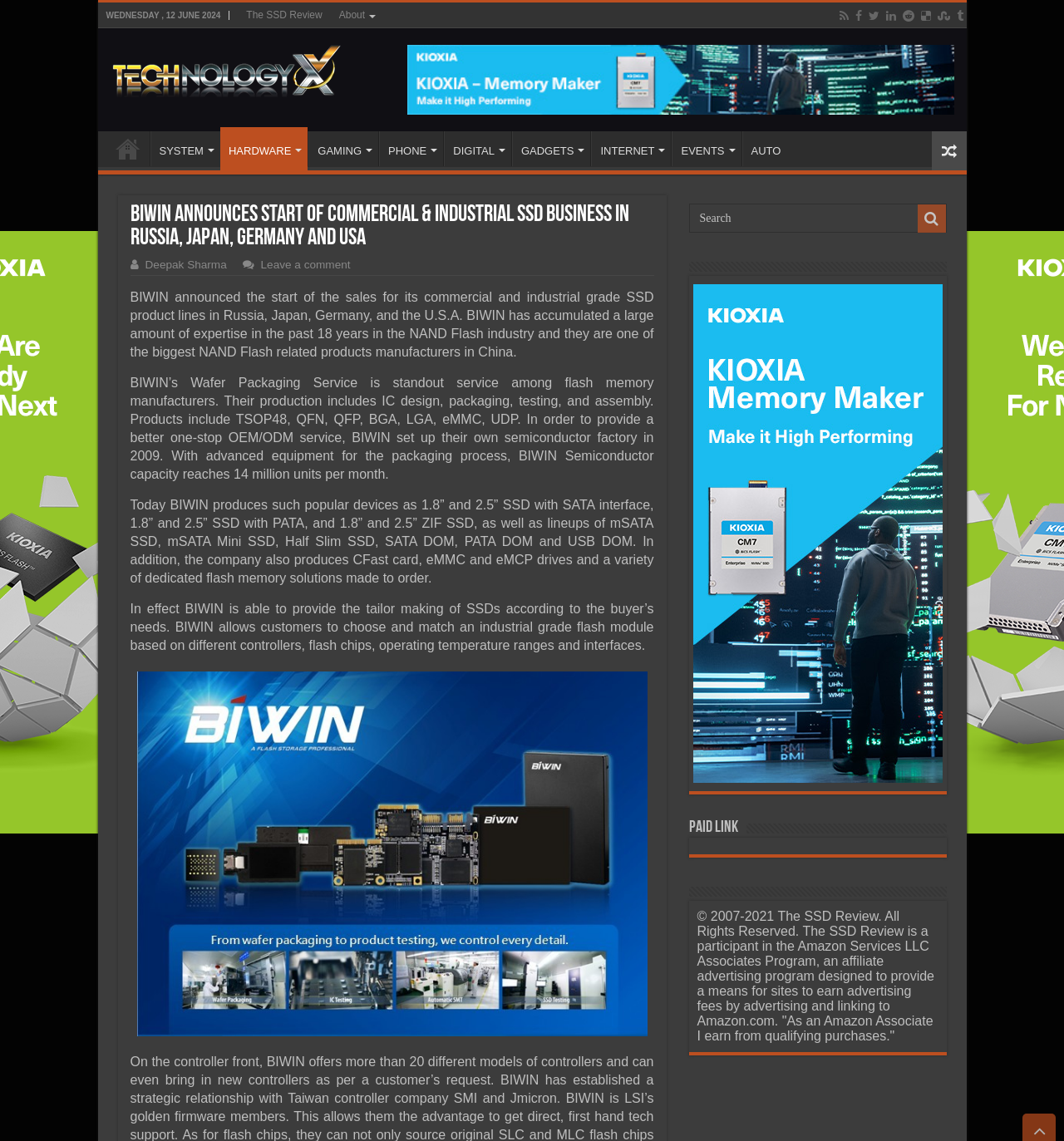Who is the author of the article?
Using the information from the image, give a concise answer in one word or a short phrase.

Deepak Sharma